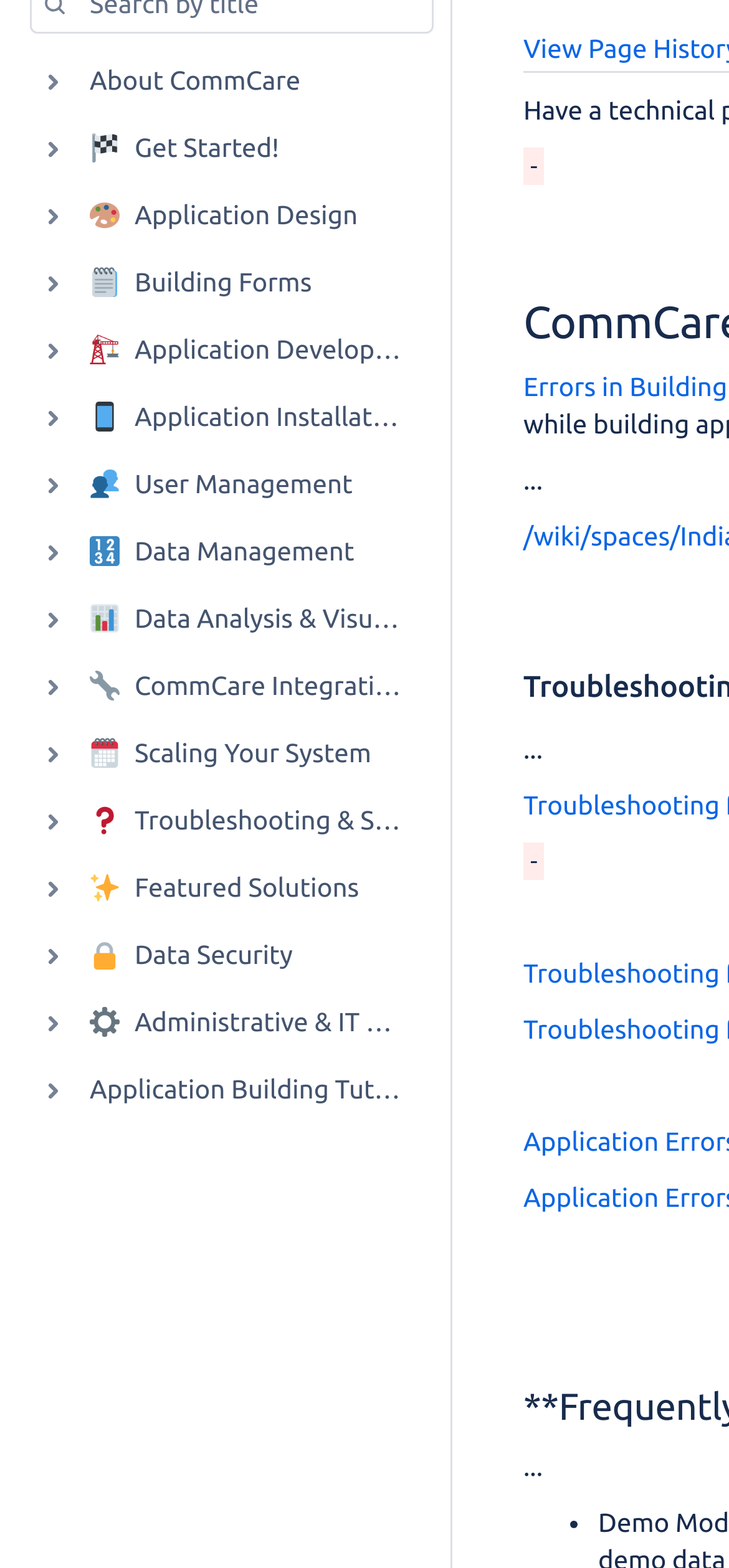Please locate the UI element described by "Application Design" and provide its bounding box coordinates.

[0.021, 0.117, 0.595, 0.16]